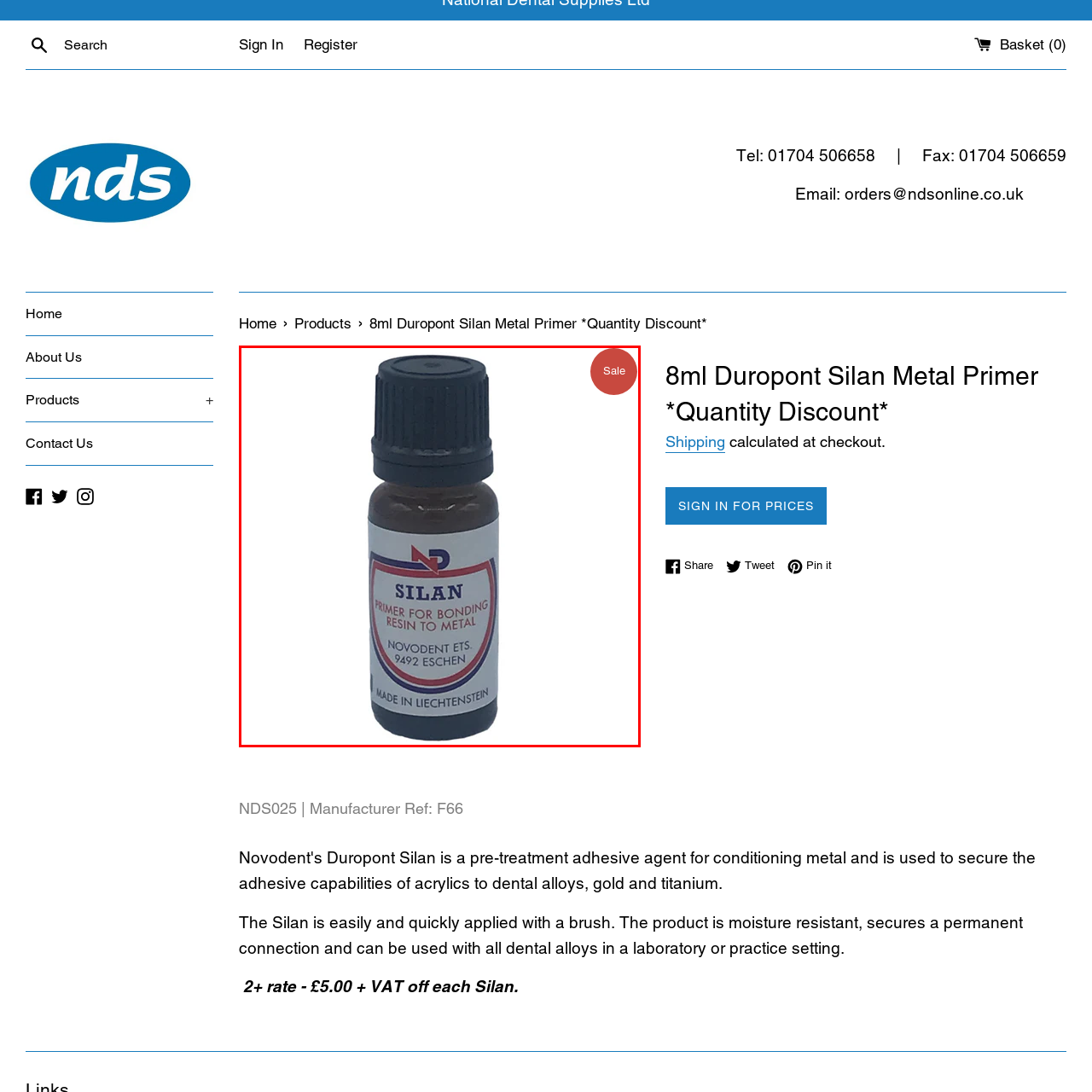Describe all the elements and activities occurring in the red-outlined area of the image extensively.

The image showcases a bottle of **8ml Duropont Silan Metal Primer**, designed specifically for bonding resin to metal. The product is prominently labeled with its name "SILAN" and includes a description highlighting its use. The bottle features a tapered shape with a black cap and an eye-catching design that conveys professionalism, suitable for dental practices. The label indicates that it is manufactured by Novodent in Liechtenstein and emphasizes its application in laboratory settings. Additionally, it is marked with a red circular "Sale" tag, suggesting a discount or promotional offer, appealing to potential buyers looking to purchase this specialized dental primer at a reduced price.